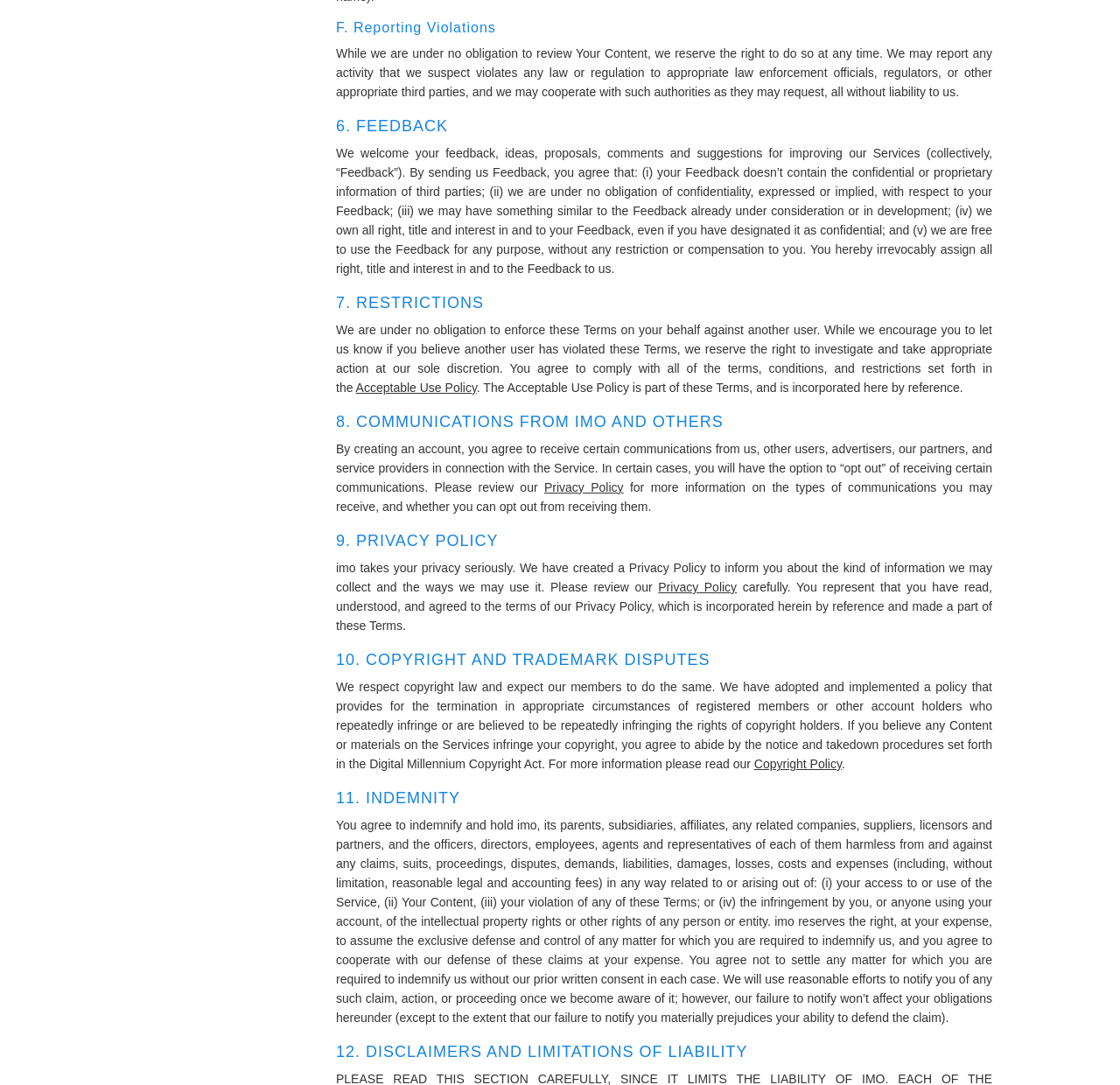Can you look at the image and give a comprehensive answer to the question:
What is the user's responsibility in case of a claim?

As stated in the section '11. INDEMNITY', the user agrees to indemnify and hold harmless the website, its affiliates, and their representatives from any claims, suits, or proceedings arising out of the user's access to or use of the service, including any infringement of intellectual property rights or other rights of any person or entity.